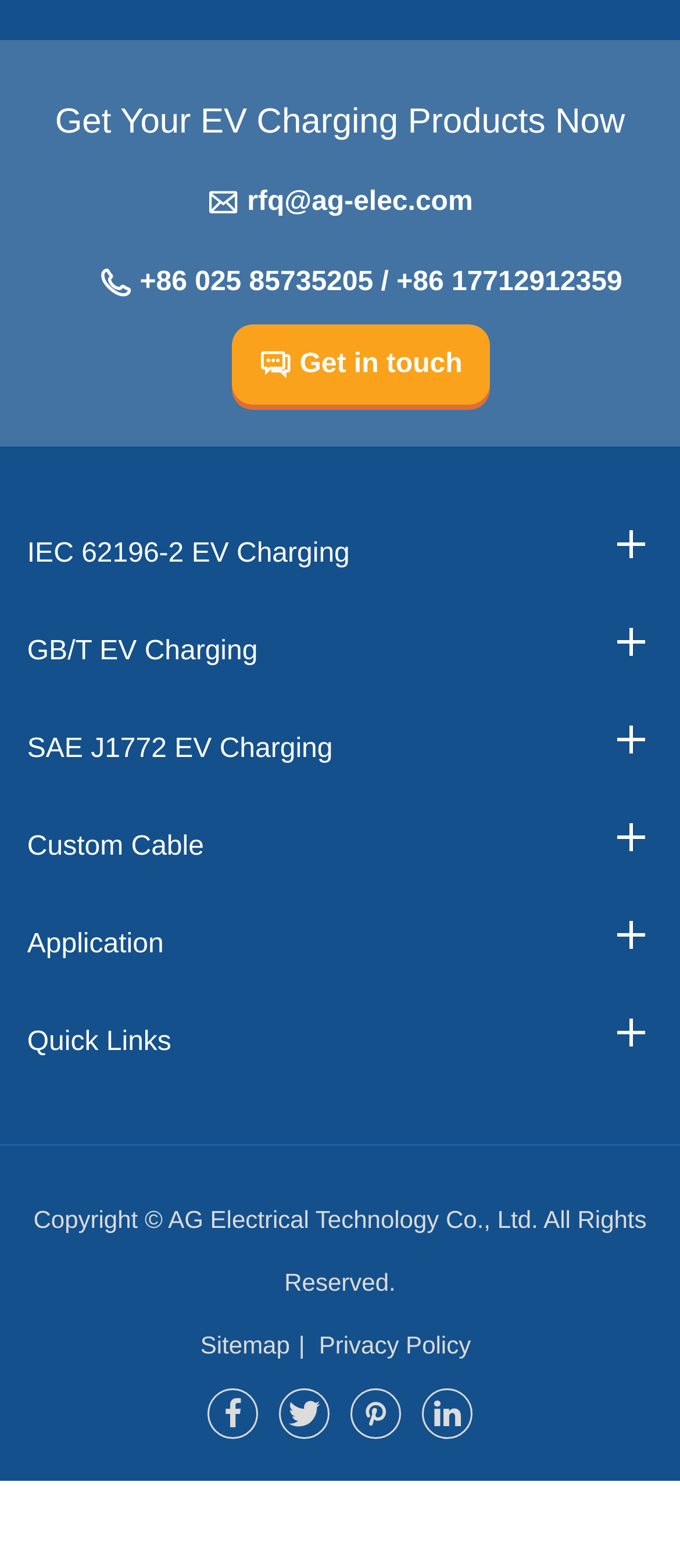How many social media links are available?
Please provide a single word or phrase in response based on the screenshot.

4